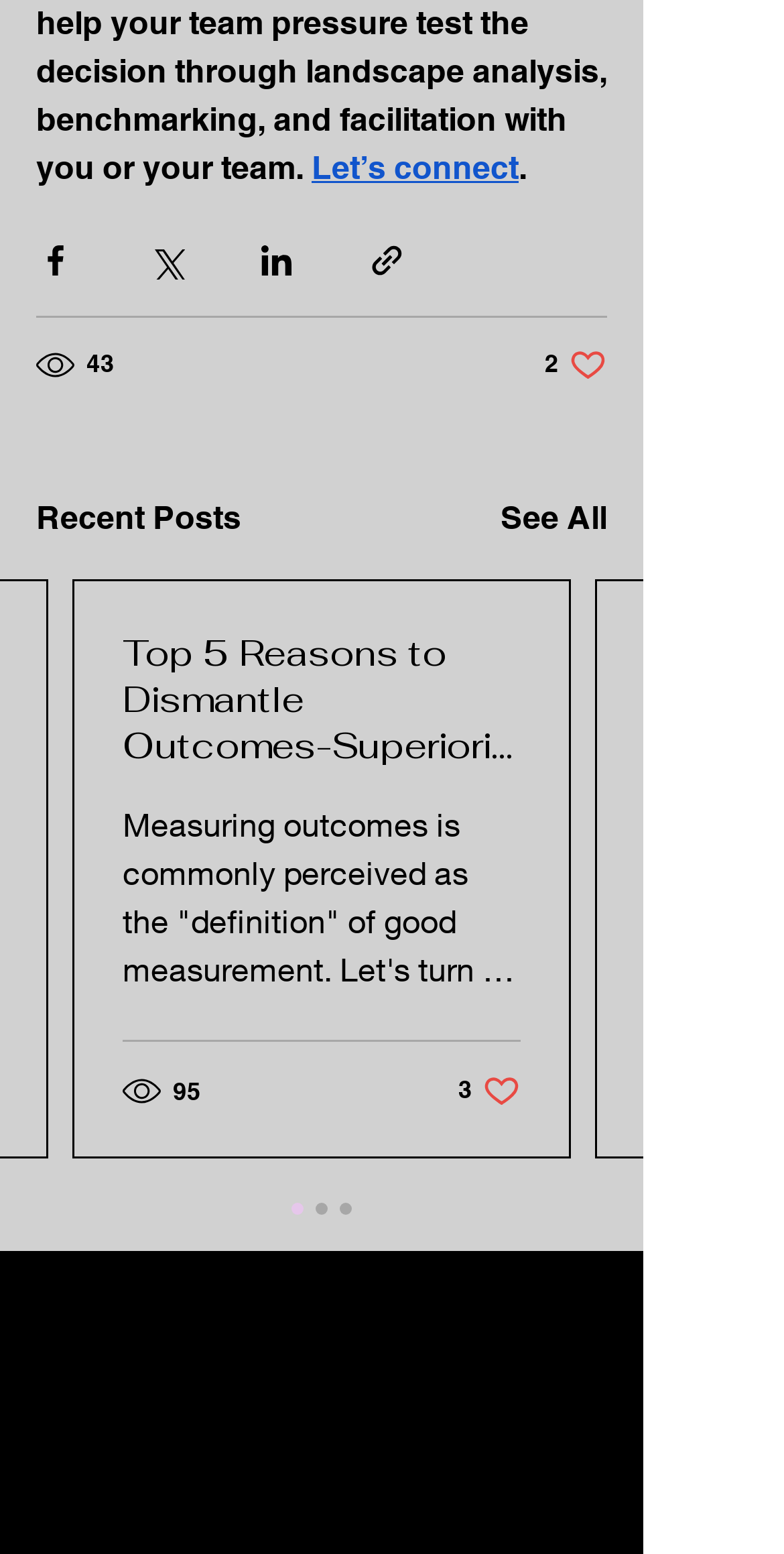Using details from the image, please answer the following question comprehensively:
What is the text on the top-right button?

The top-right button has the text 'Let's connect' which suggests that it is a call-to-action button to connect with others.